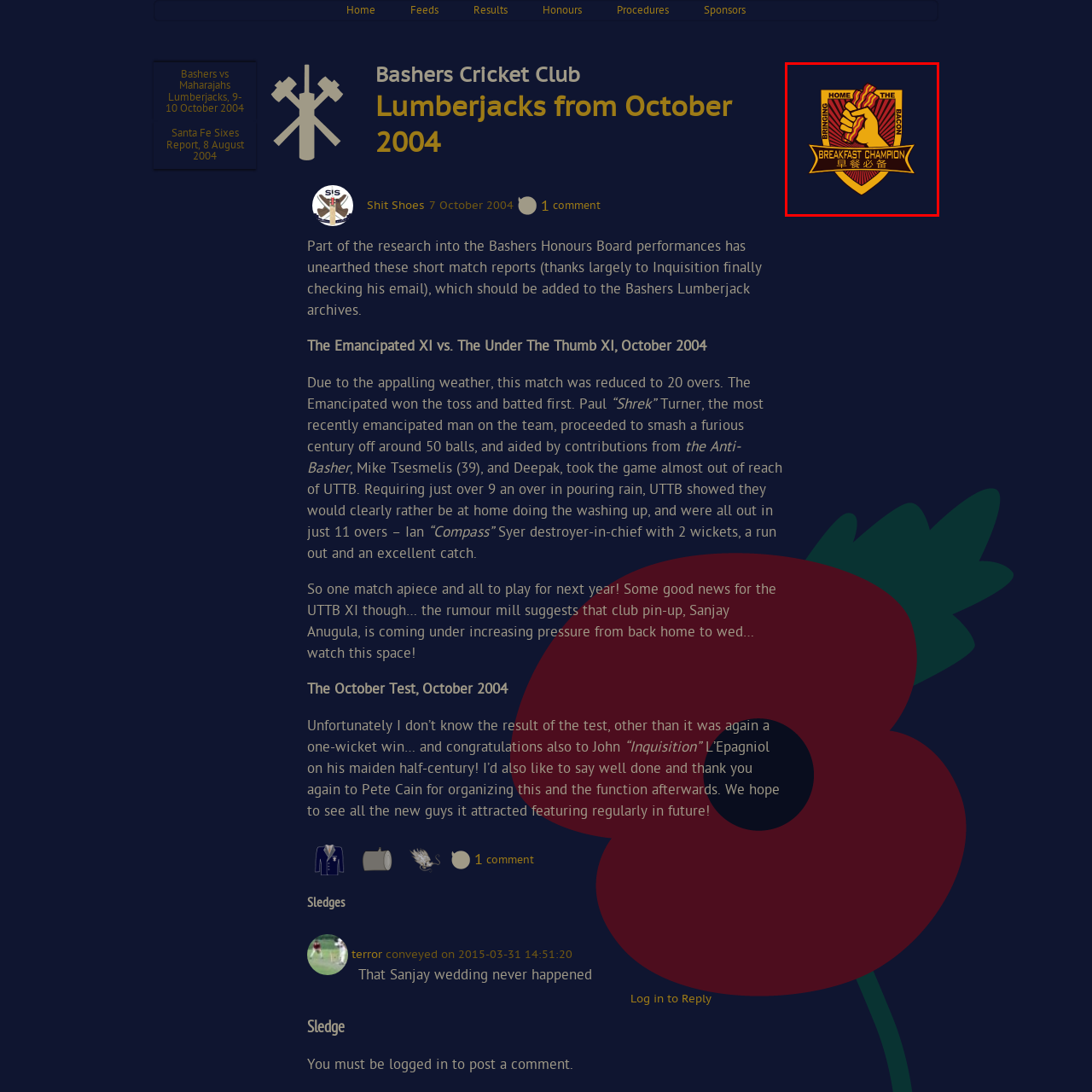Give a detailed account of the scene depicted within the red boundary.

The image features a vibrant and eye-catching logo for the "Breakfast Champion." The design showcases a bold red shield with a striking yellow border, prominently displaying a hand gripping a piece of crispy bacon. Above the hand, the words "BRINGING HOME THE BACON" are emblazoned, emphasizing a playful and humorous take on breakfast success. The banner at the bottom reads "BREAKFAST CHAMPION" in an eye-catching font, accompanied by Chinese characters that translate to "essential for breakfast." The color palette combines deep shades of red and gold, imparting a sense of vitality and energy, suitable for a fun and spirited cricket club spirit associated with the event from October 2004.